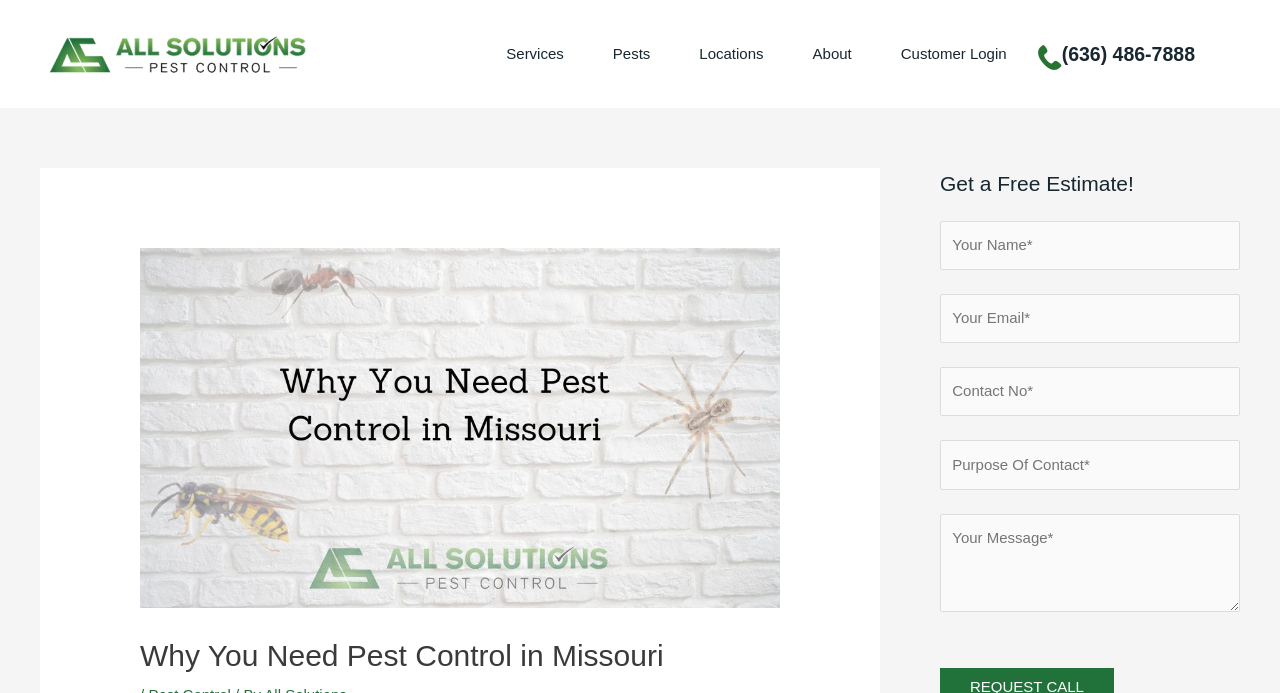Explain the webpage's design and content in an elaborate manner.

The webpage is about pest control services in Missouri, specifically highlighting the importance of pest control. At the top left, there is a logo of "All Solutions Pest Control" accompanied by a link to the company's website. Below the logo, there is a navigation menu with five links: "Services", "Pests", "Locations", "About", and "Customer Login", followed by a phone number with a small icon.

On the left side of the page, there is a large image related to pest control in Missouri, taking up most of the vertical space. Above the image, there is a heading that reads "Why You Need Pest Control in Missouri". 

On the right side of the page, there is a section with a heading "Get a Free Estimate!" and a form with five text boxes to input personal information, including name, email, contact number, purpose of contact, and a message. The form is positioned below the navigation menu and phone number.

The overall content of the page is focused on pest control services, with a brief introduction to the importance of pest control, and a call-to-action to get a free estimate for the services.